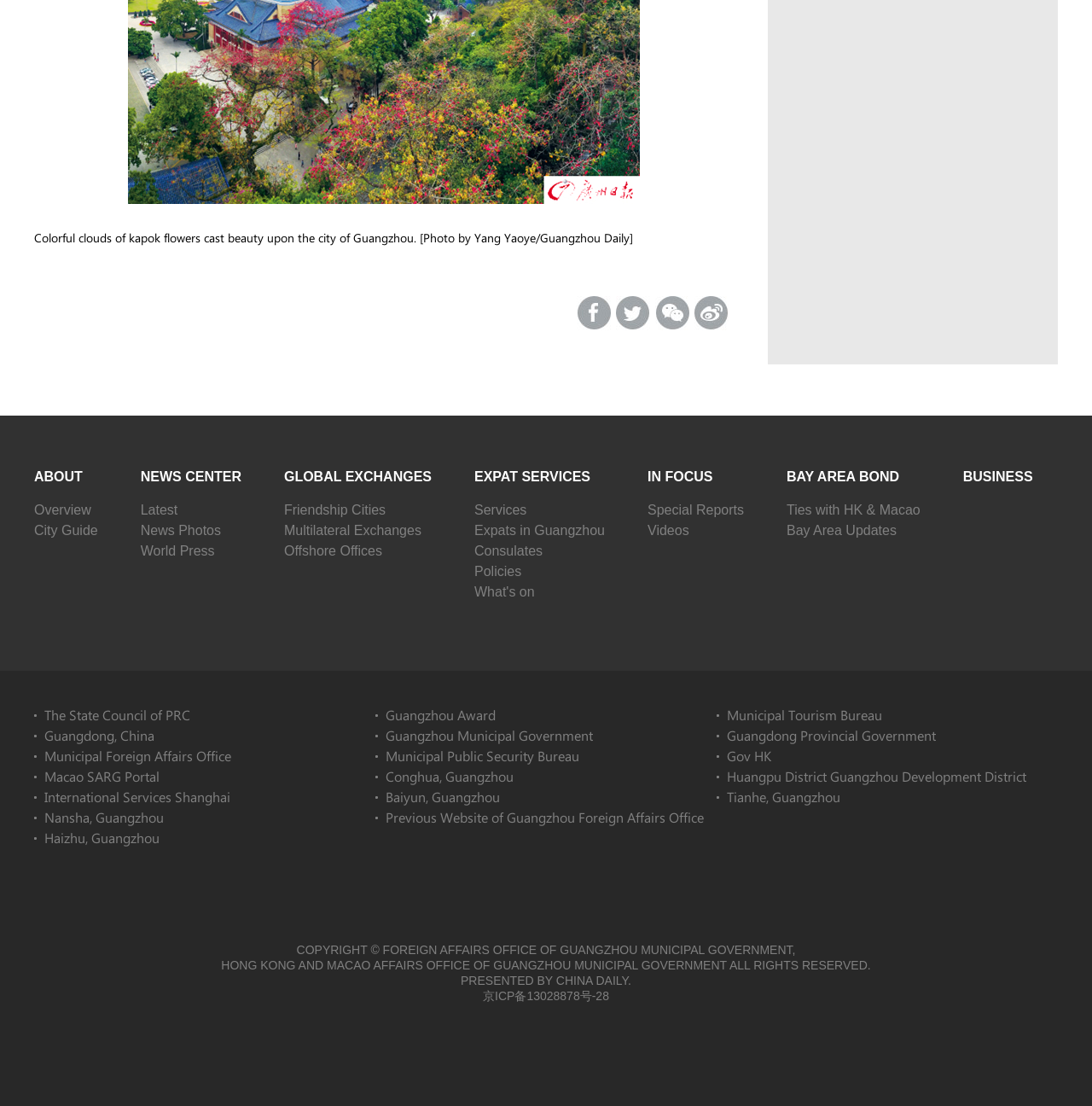Refer to the image and offer a detailed explanation in response to the question: What is the 'BAY AREA BOND' section about?

The 'BAY AREA BOND' section includes links to 'Ties with HK & Macao' and 'Bay Area Updates', which suggest that this section is about the relationships and cooperation between Guangzhou and Hong Kong and Macao.